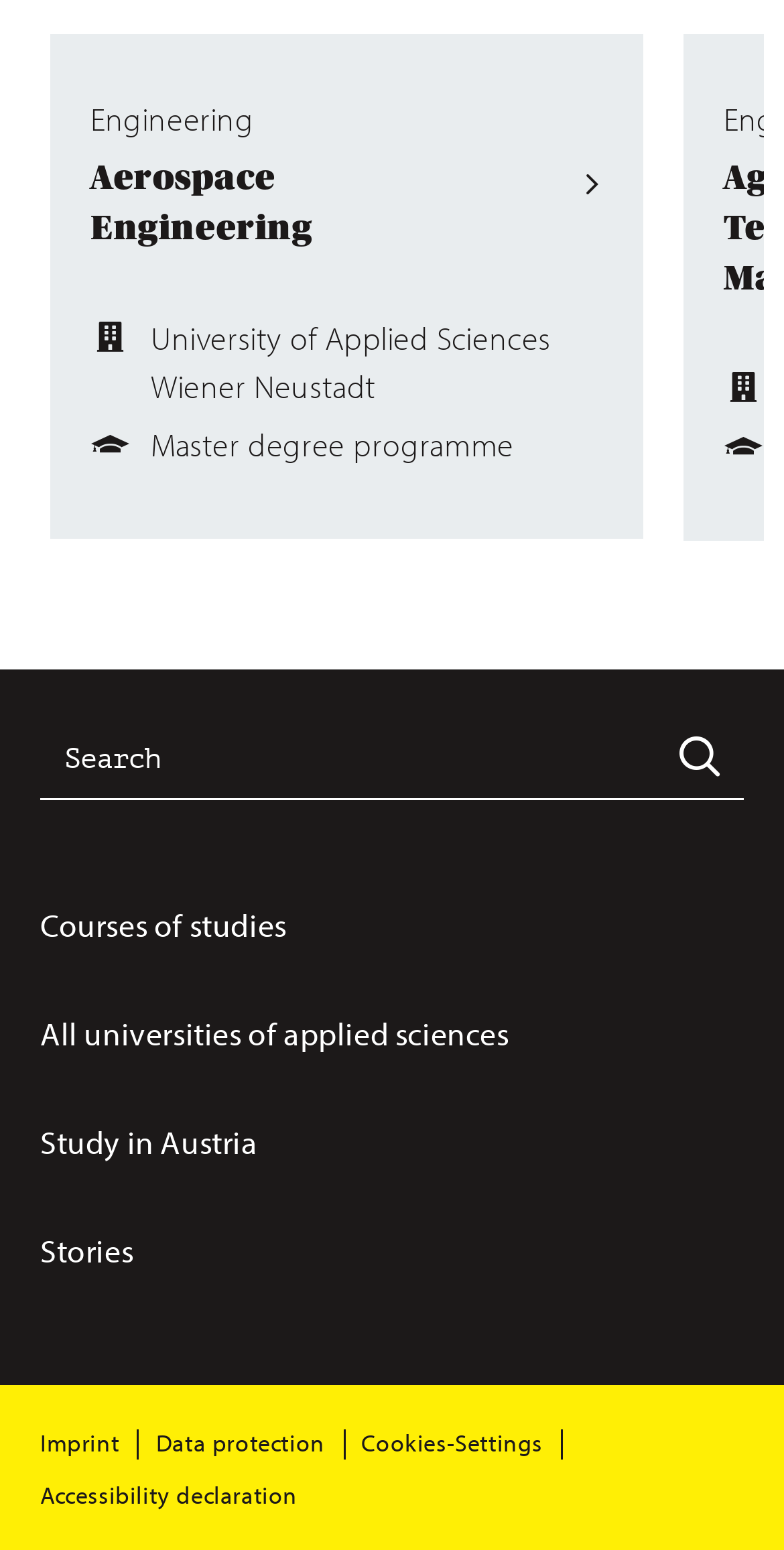How many main sections are there on the webpage?
Could you answer the question in a detailed manner, providing as much information as possible?

I identified two main sections on the webpage by analyzing the y-coordinates of the elements. The first section contains the links 'Courses of studies', 'All universities of applied sciences', 'Study in Austria', and 'Stories', while the second section contains the footer links and the search textbox.